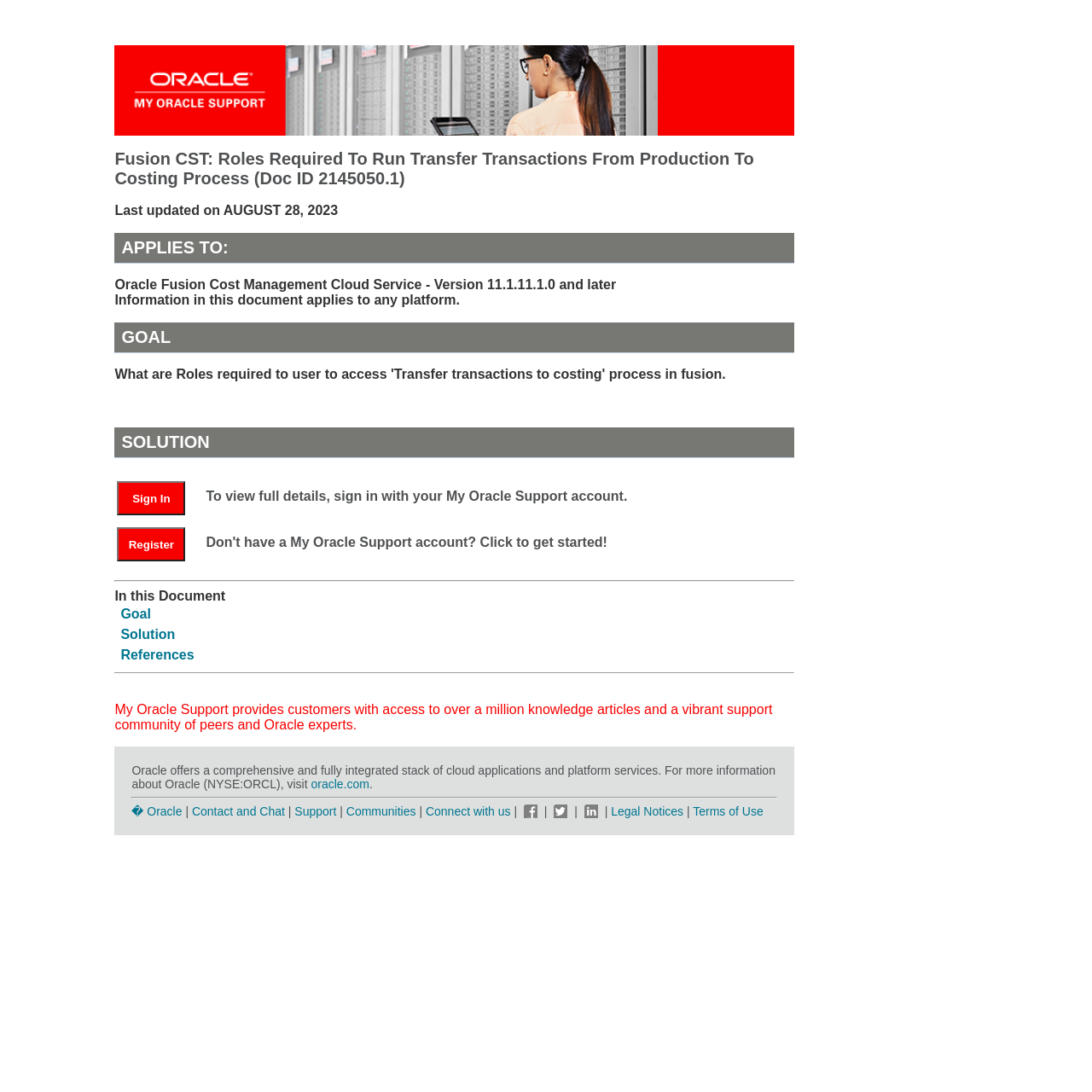Provide the bounding box coordinates of the section that needs to be clicked to accomplish the following instruction: "View the references of this document."

[0.11, 0.593, 0.178, 0.606]